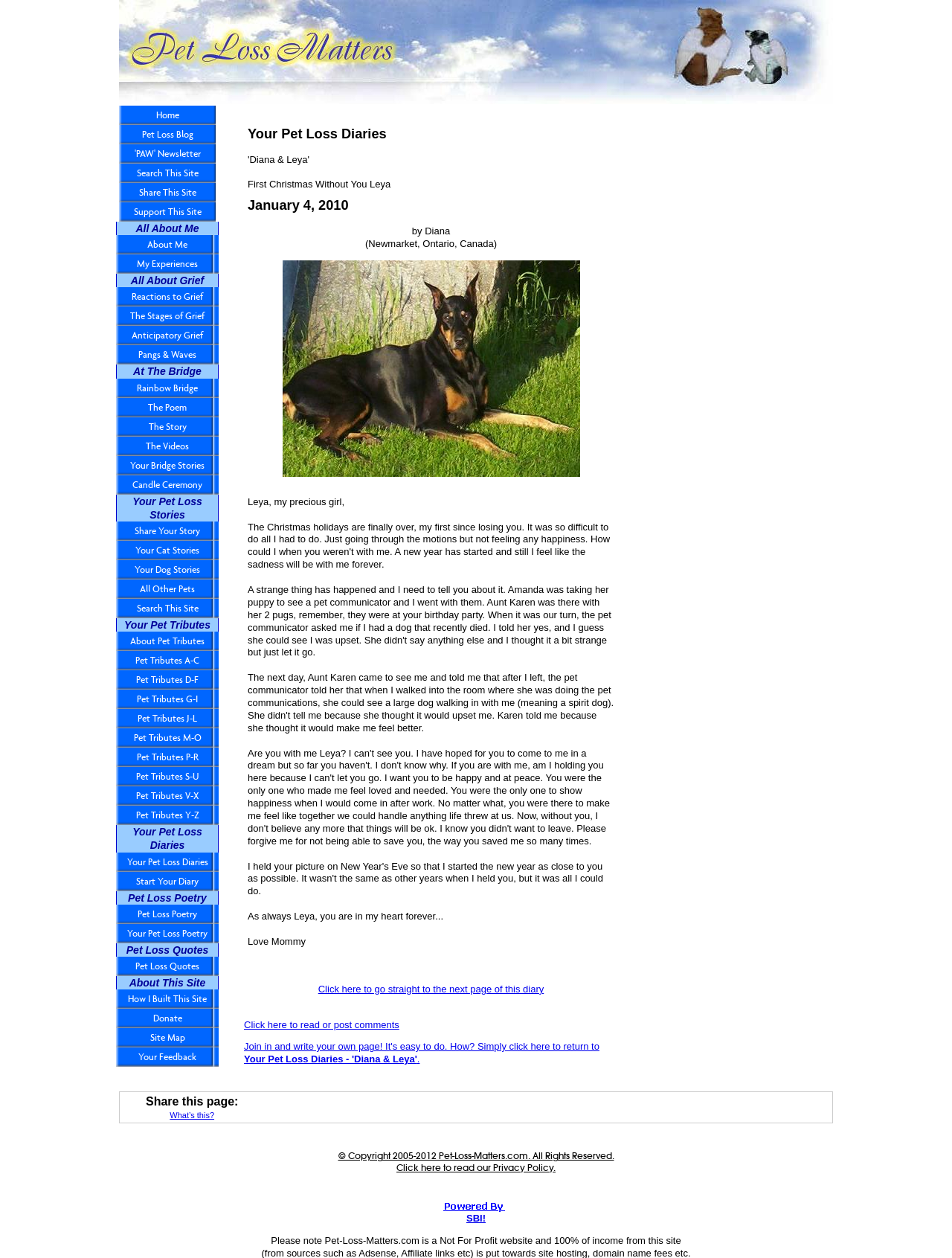Who is the author of the diary?
Please interpret the details in the image and answer the question thoroughly.

The author of the diary is mentioned as 'by Diana' which suggests that Diana is the one who wrote the diary.